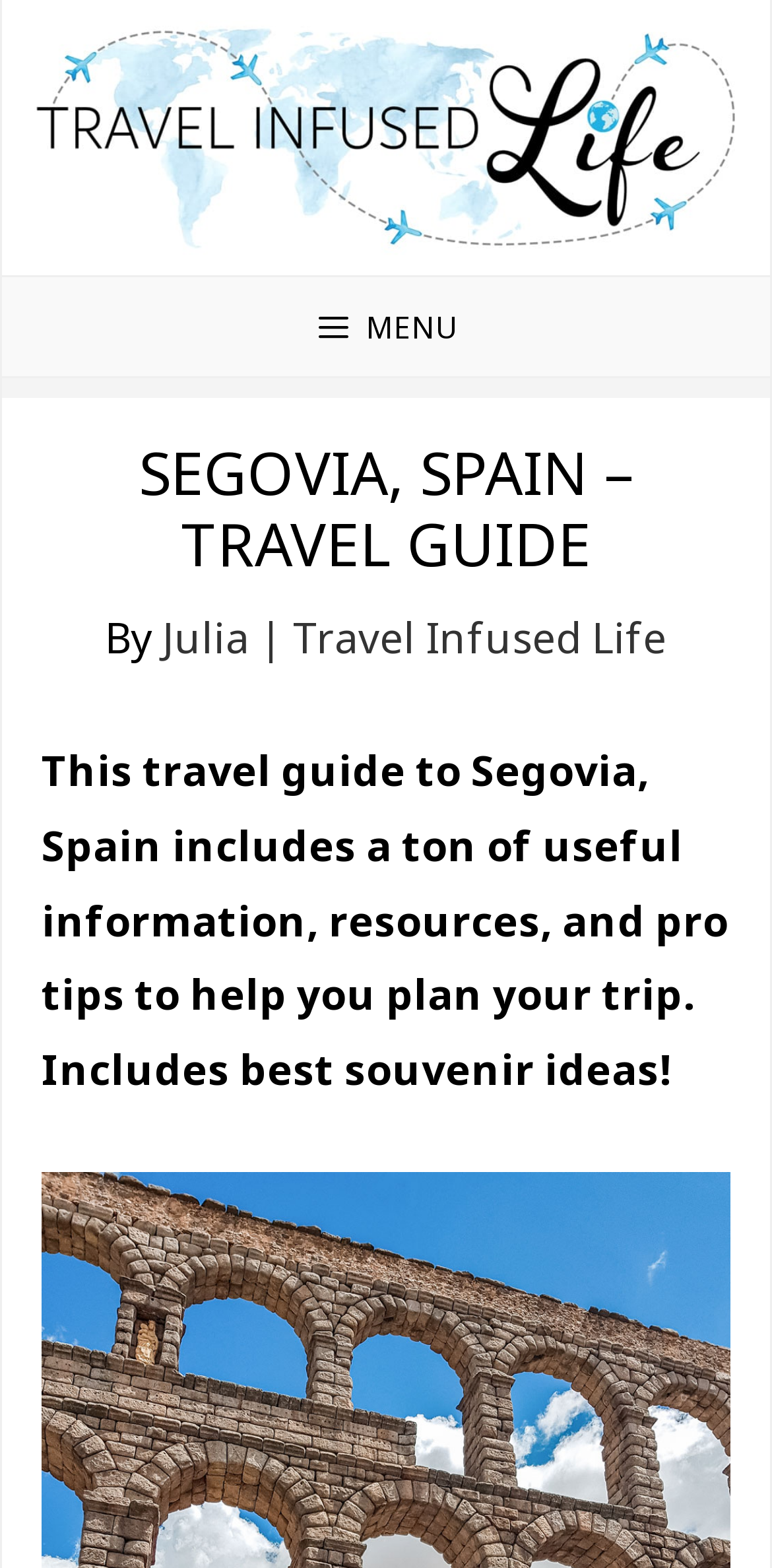Kindly respond to the following question with a single word or a brief phrase: 
What is the author of the travel guide?

Julia